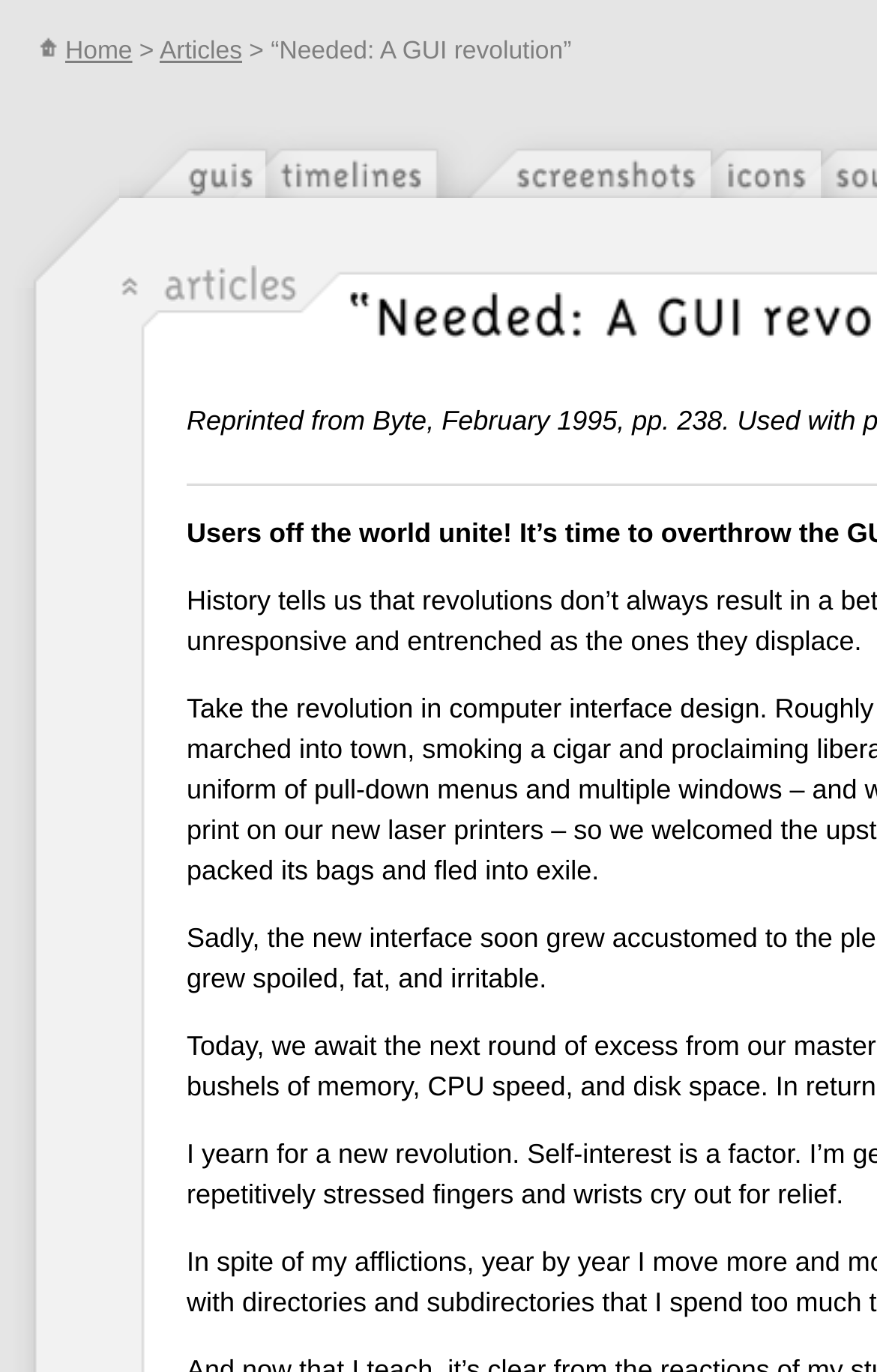Reply to the question with a brief word or phrase: What is the first menu item?

Home